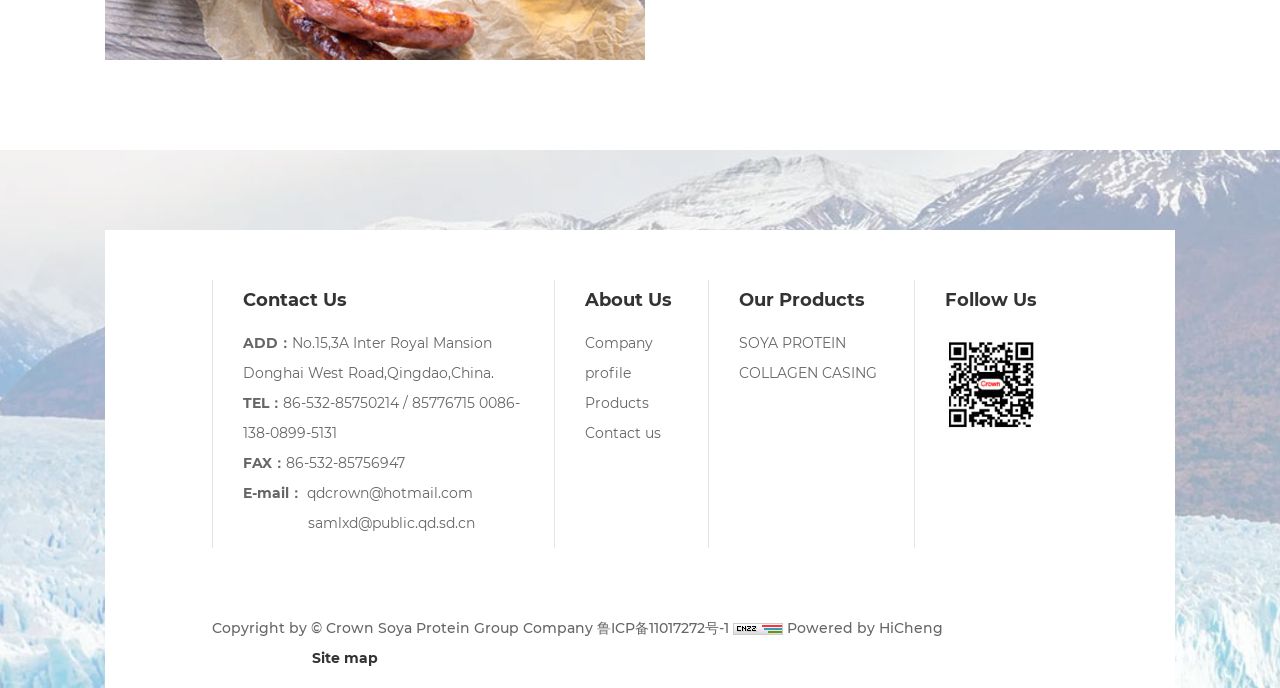Please identify the bounding box coordinates of the clickable region that I should interact with to perform the following instruction: "Learn about soya protein products". The coordinates should be expressed as four float numbers between 0 and 1, i.e., [left, top, right, bottom].

[0.578, 0.477, 0.691, 0.52]